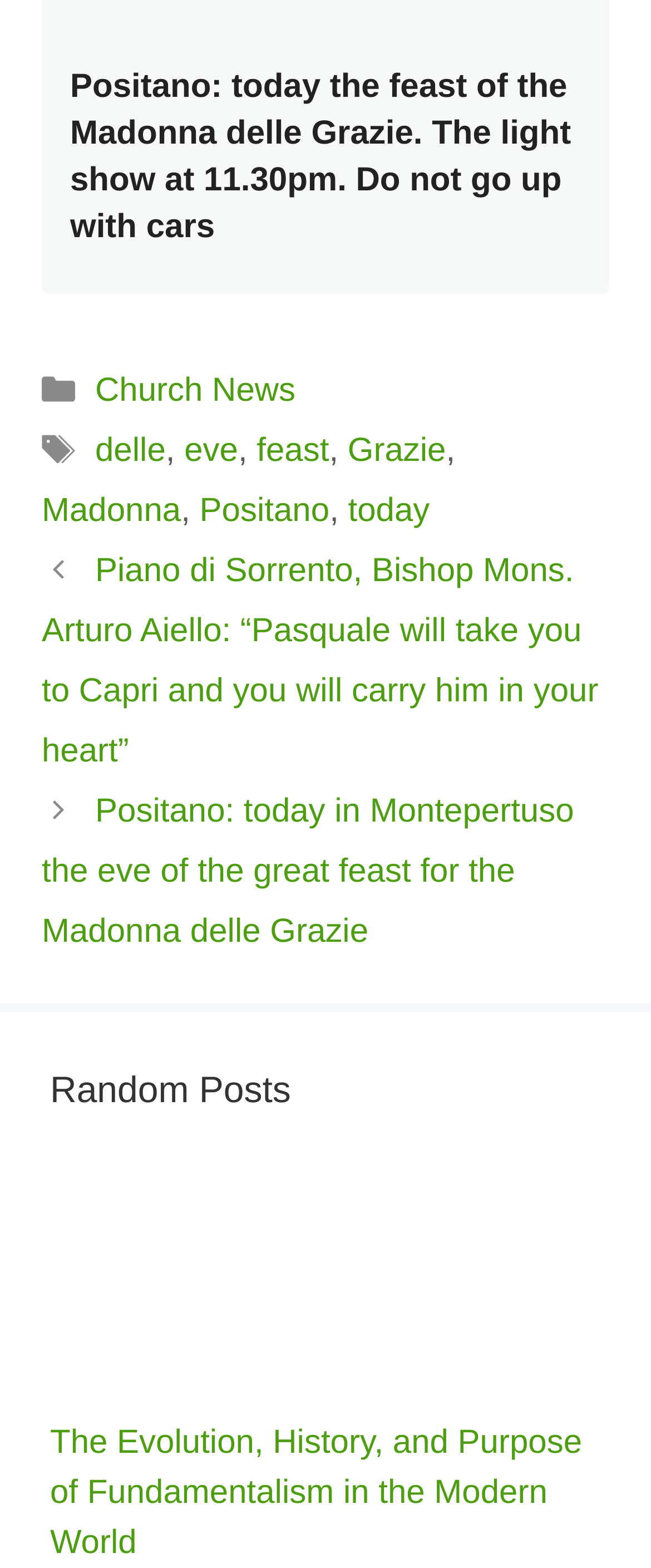Identify the bounding box coordinates of the element to click to follow this instruction: 'Read the article 'The Evolution, History, and Purpose of Fundamentalism in the Modern World''. Ensure the coordinates are four float values between 0 and 1, provided as [left, top, right, bottom].

[0.077, 0.745, 0.923, 0.905]